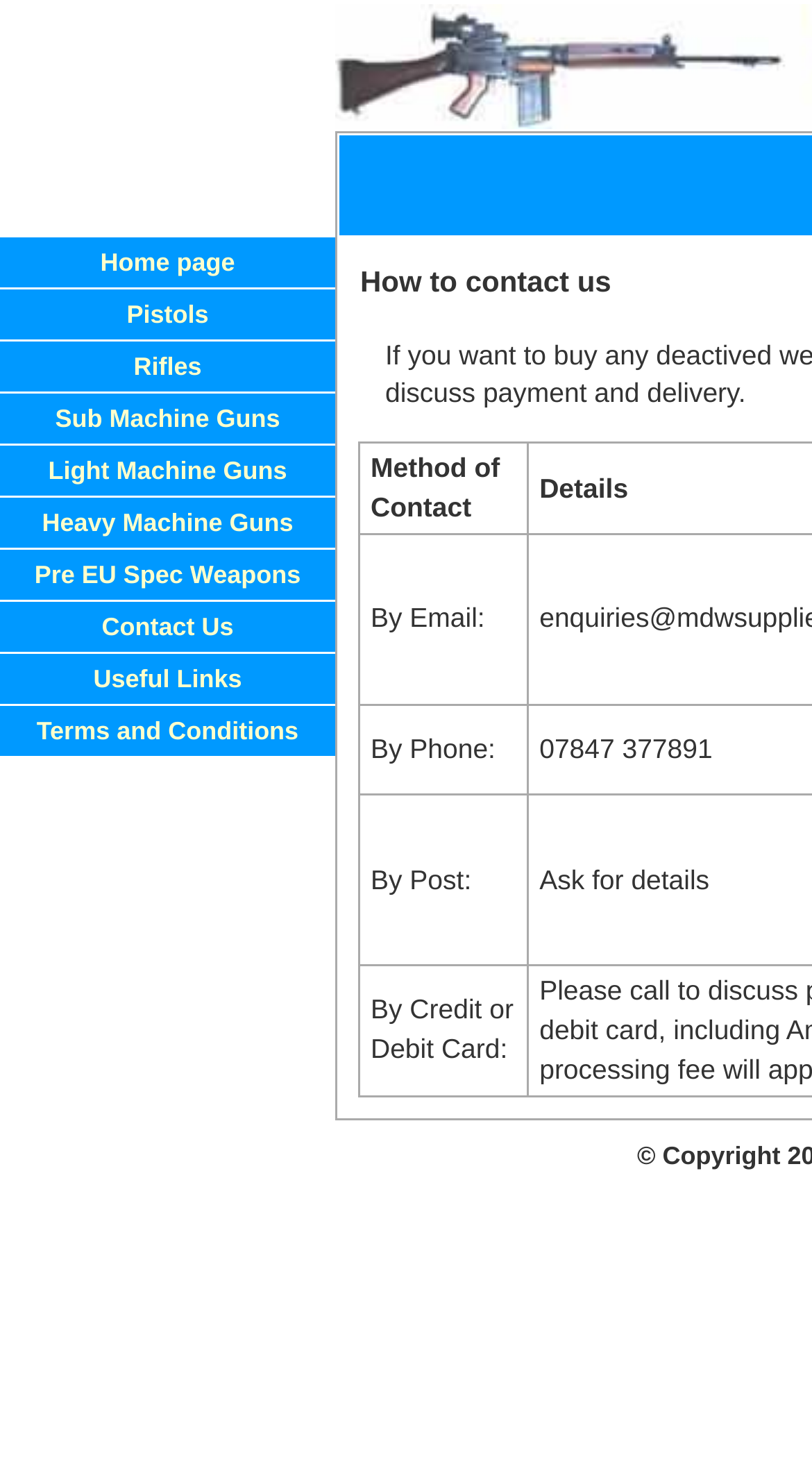Please find the bounding box coordinates in the format (top-left x, top-left y, bottom-right x, bottom-right y) for the given element description. Ensure the coordinates are floating point numbers between 0 and 1. Description: The Famous Celebrity

None